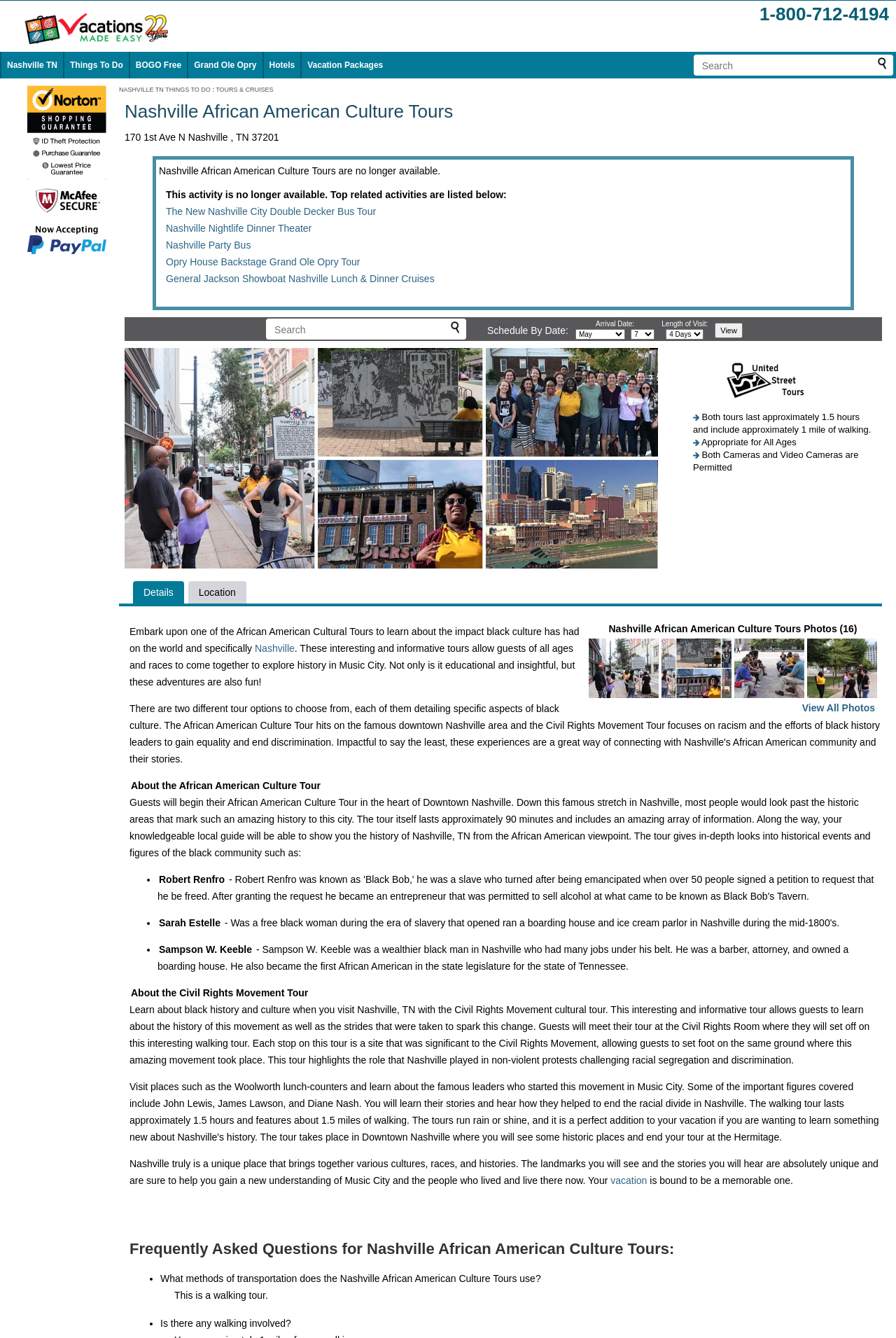Use the information in the screenshot to answer the question comprehensively: What is the name of the first African American in the state legislature for Tennessee?

I found the name by reading the static text element that describes Sampson W. Keeble, which mentions that he was a wealthier black man in Nashville who had many jobs under his belt and became the first African American in the state legislature for Tennessee.